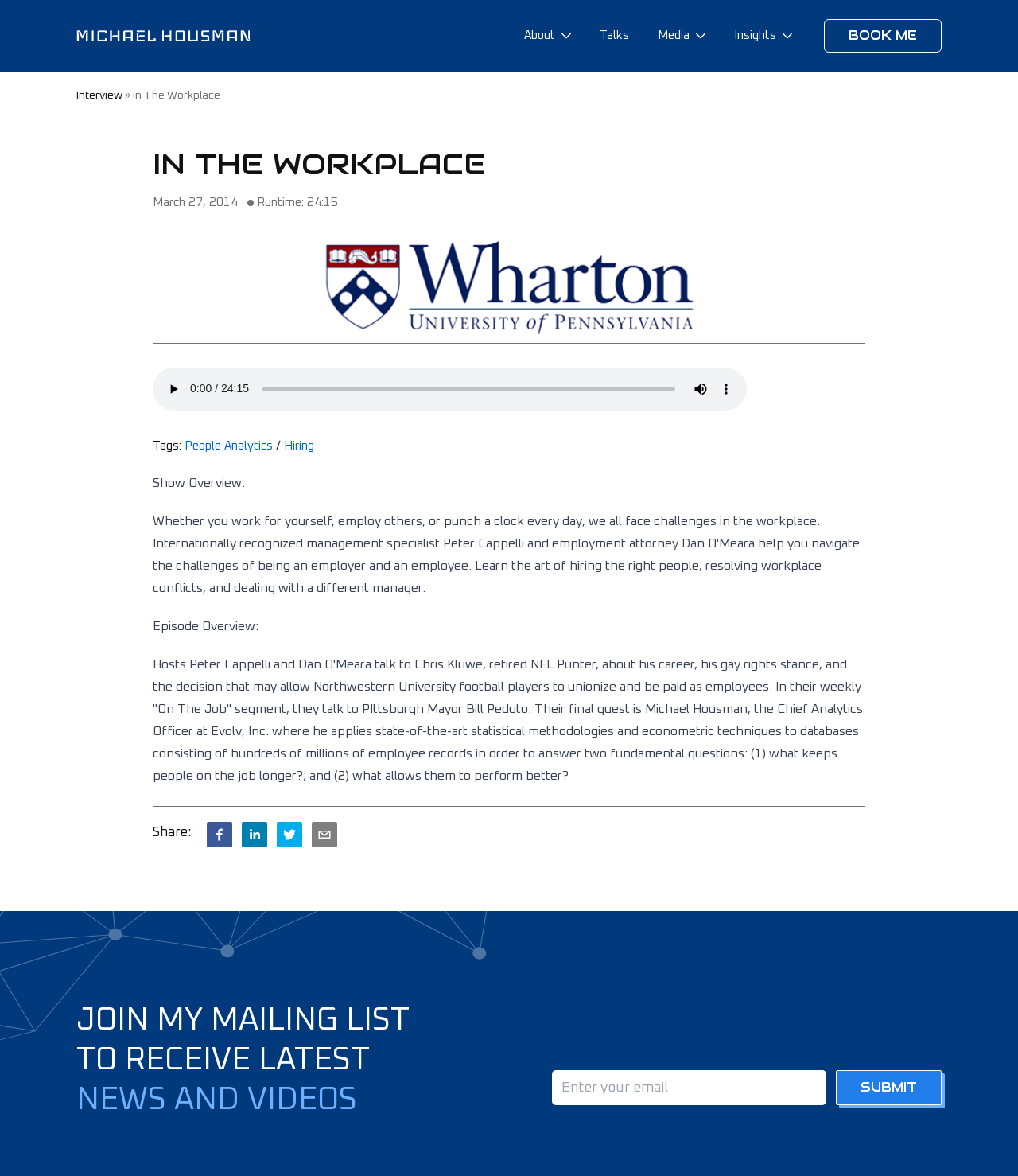Determine the bounding box coordinates of the UI element described below. Use the format (top-left x, top-left y, bottom-right x, bottom-right y) with floating point numbers between 0 and 1: Submit

[0.821, 0.91, 0.925, 0.94]